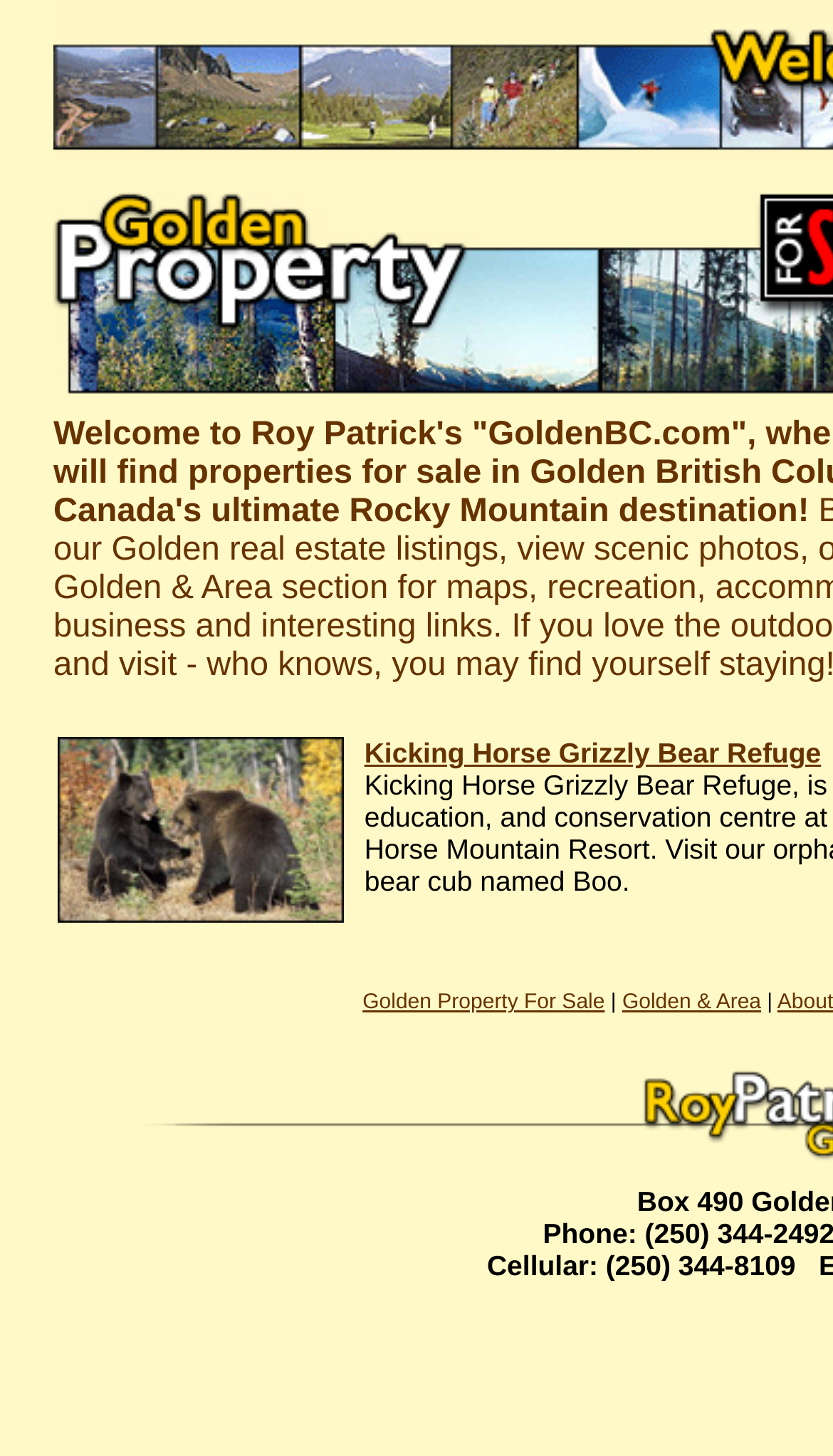Locate the UI element described as follows: "alt="Kicking Horse Grizzly Bear Refuge"". Return the bounding box coordinates as four float numbers between 0 and 1 in the order [left, top, right, bottom].

[0.069, 0.615, 0.413, 0.64]